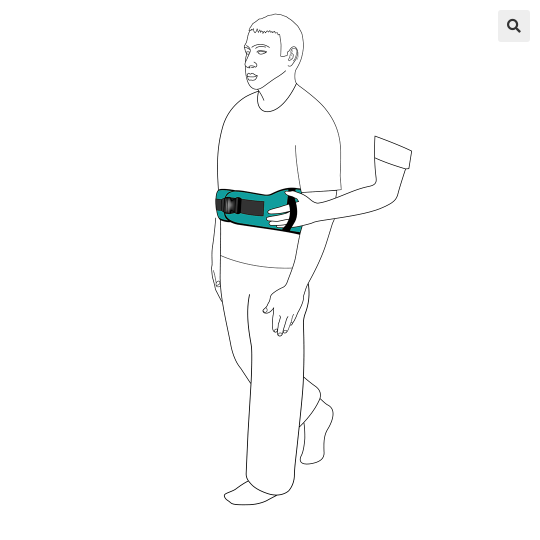Provide a one-word or brief phrase answer to the question:
What is the function of the assisting hand?

Providing physical support